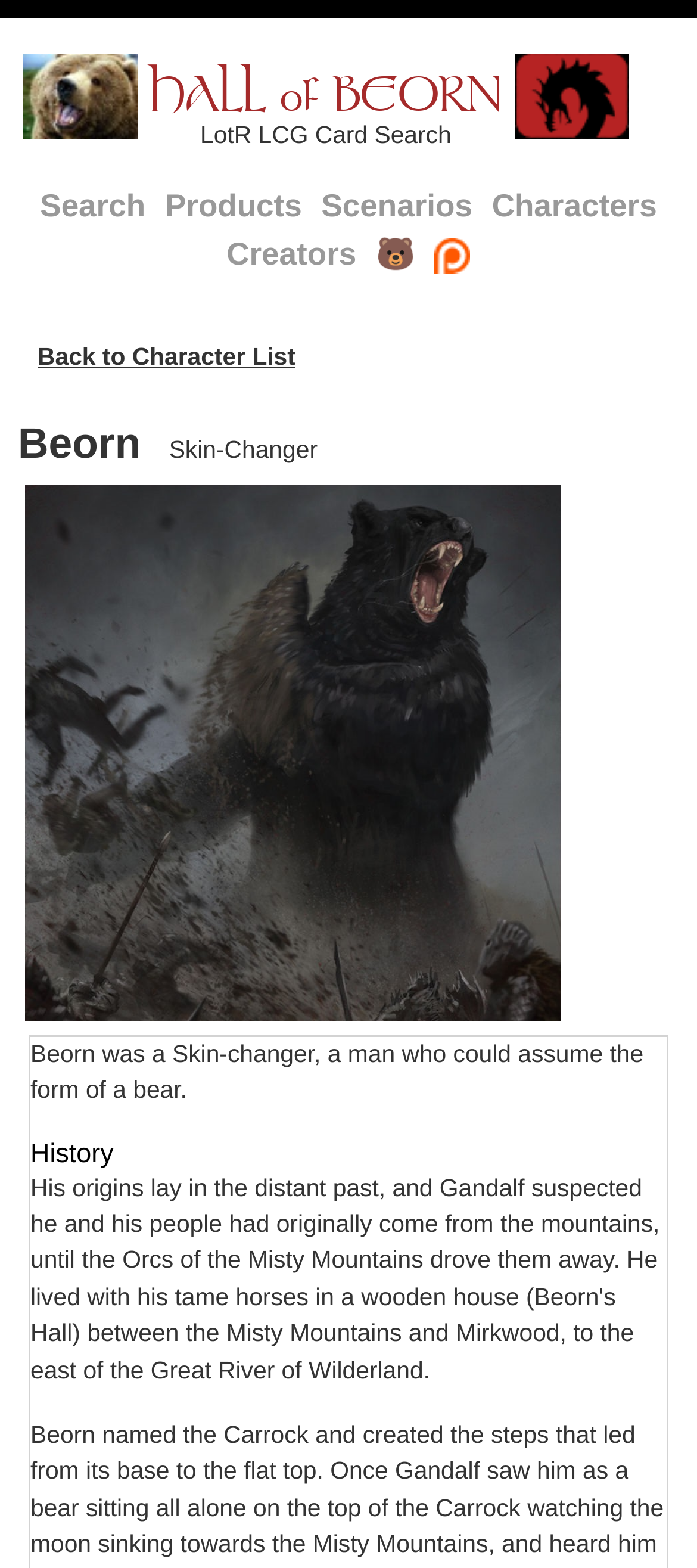What is the section below the character description about? Look at the image and give a one-word or short phrase answer.

History